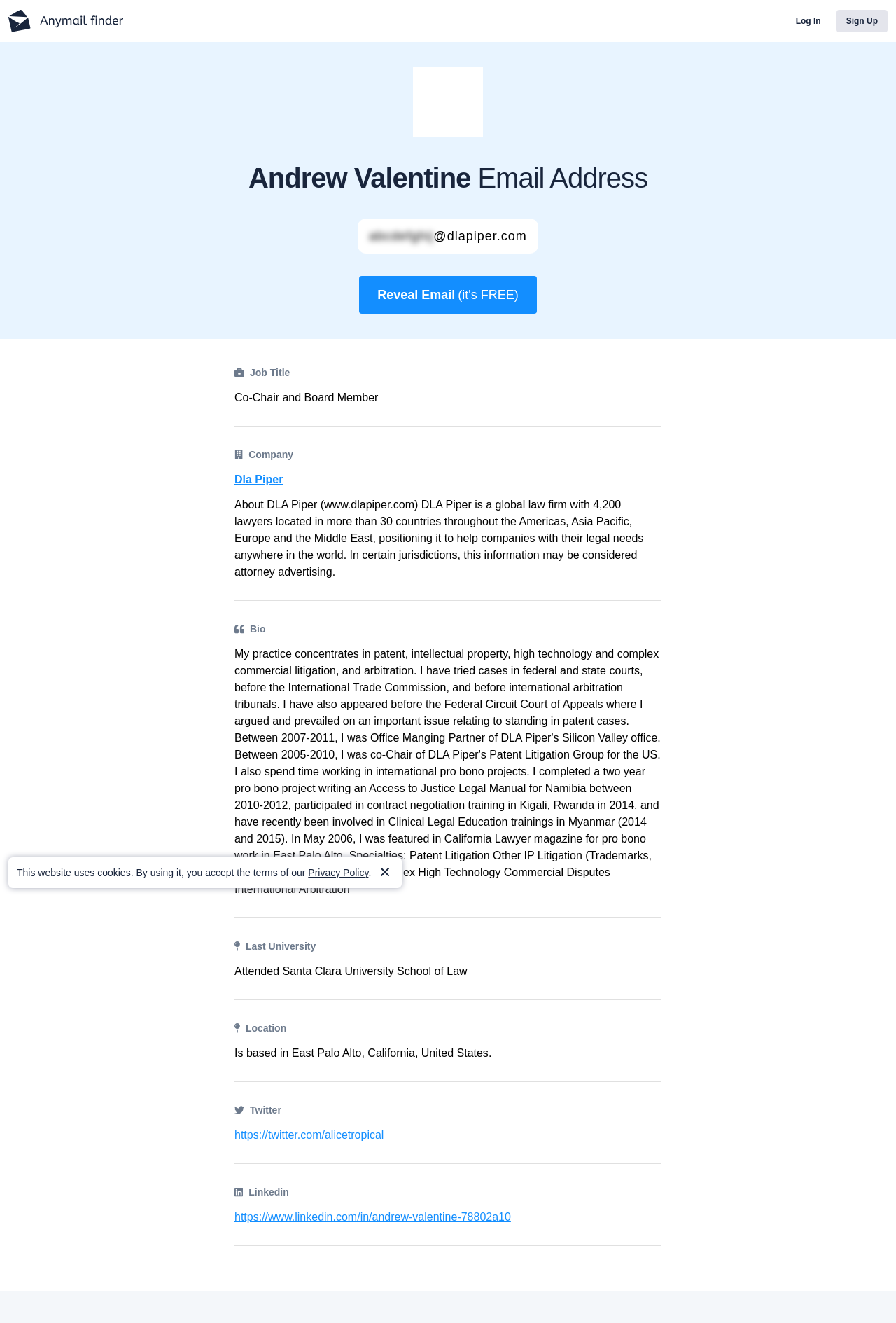Please determine the bounding box coordinates of the element to click in order to execute the following instruction: "Click the 'Log In' link". The coordinates should be four float numbers between 0 and 1, specified as [left, top, right, bottom].

[0.877, 0.007, 0.927, 0.024]